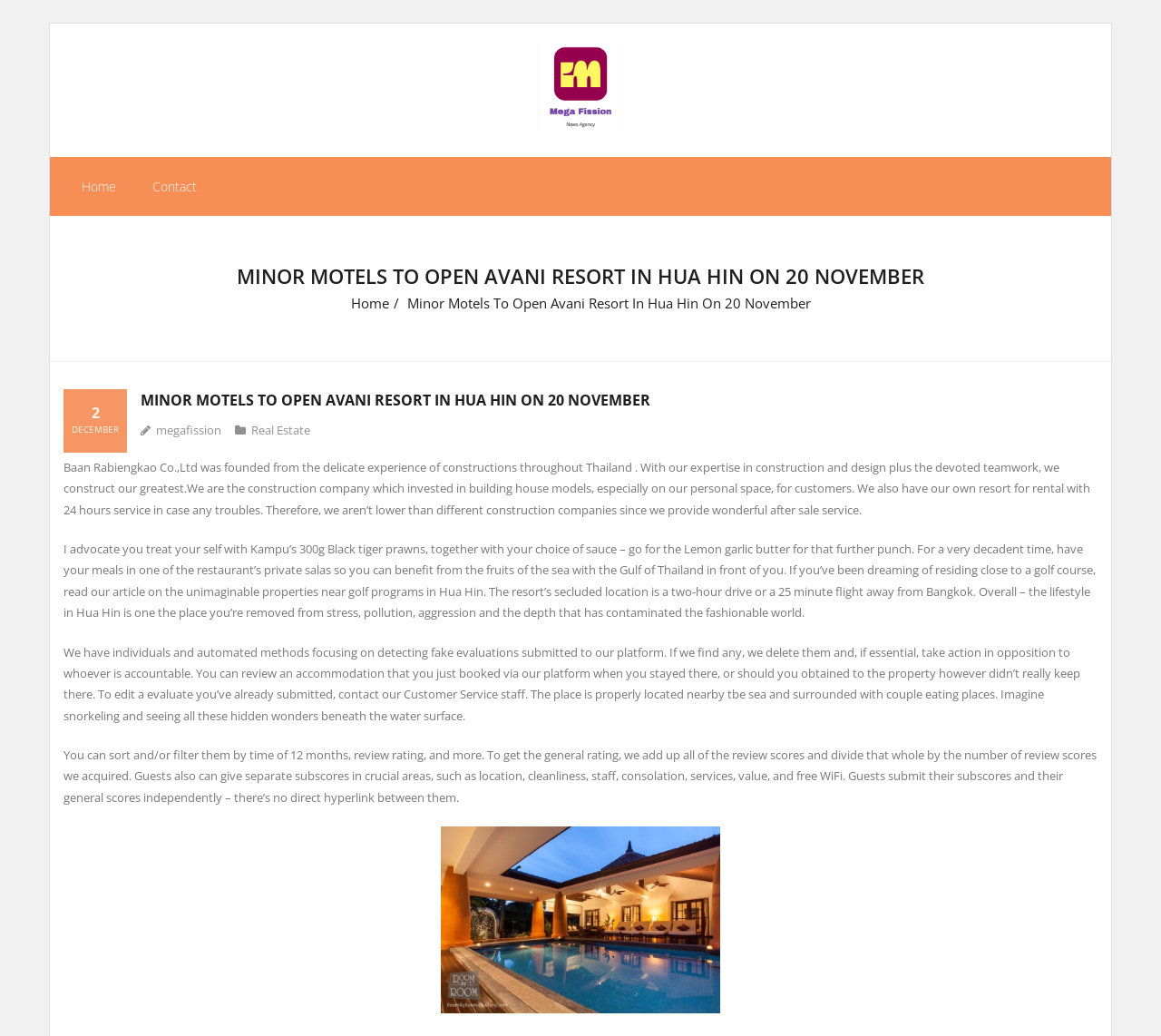What is the company that founded the resort?
Could you give a comprehensive explanation in response to this question?

The question asks for the company that founded the resort. By reading the StaticText 'Baan Rabiengkao Co.,Ltd was founded from the delicate experience of constructions throughout Thailand...', we can infer that the company that founded the resort is Baan Rabiengkao Co.,Ltd.